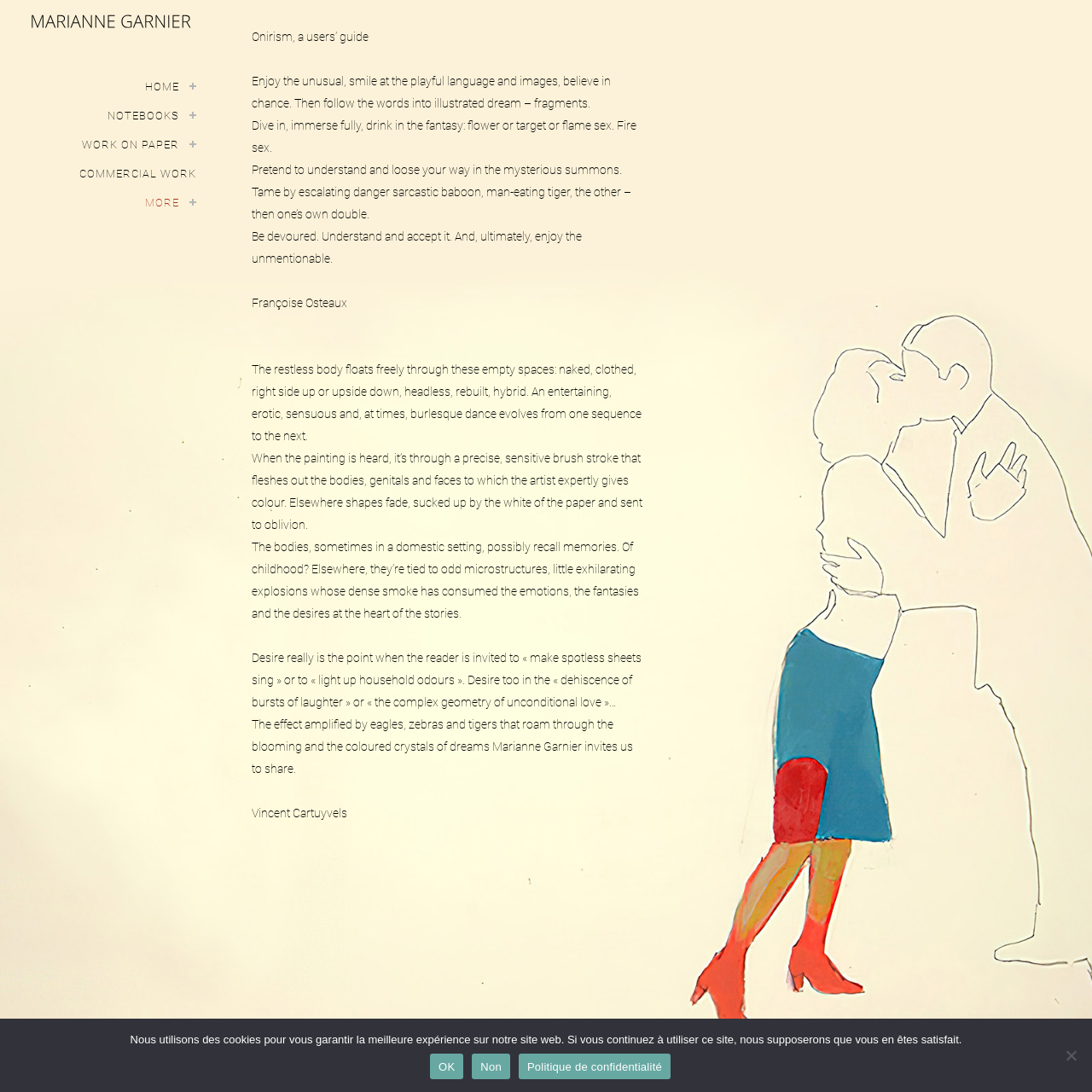Based on the element description commercial work, identify the bounding box of the UI element in the given webpage screenshot. The coordinates should be in the format (top-left x, top-left y, bottom-right x, bottom-right y) and must be between 0 and 1.

[0.023, 0.146, 0.18, 0.173]